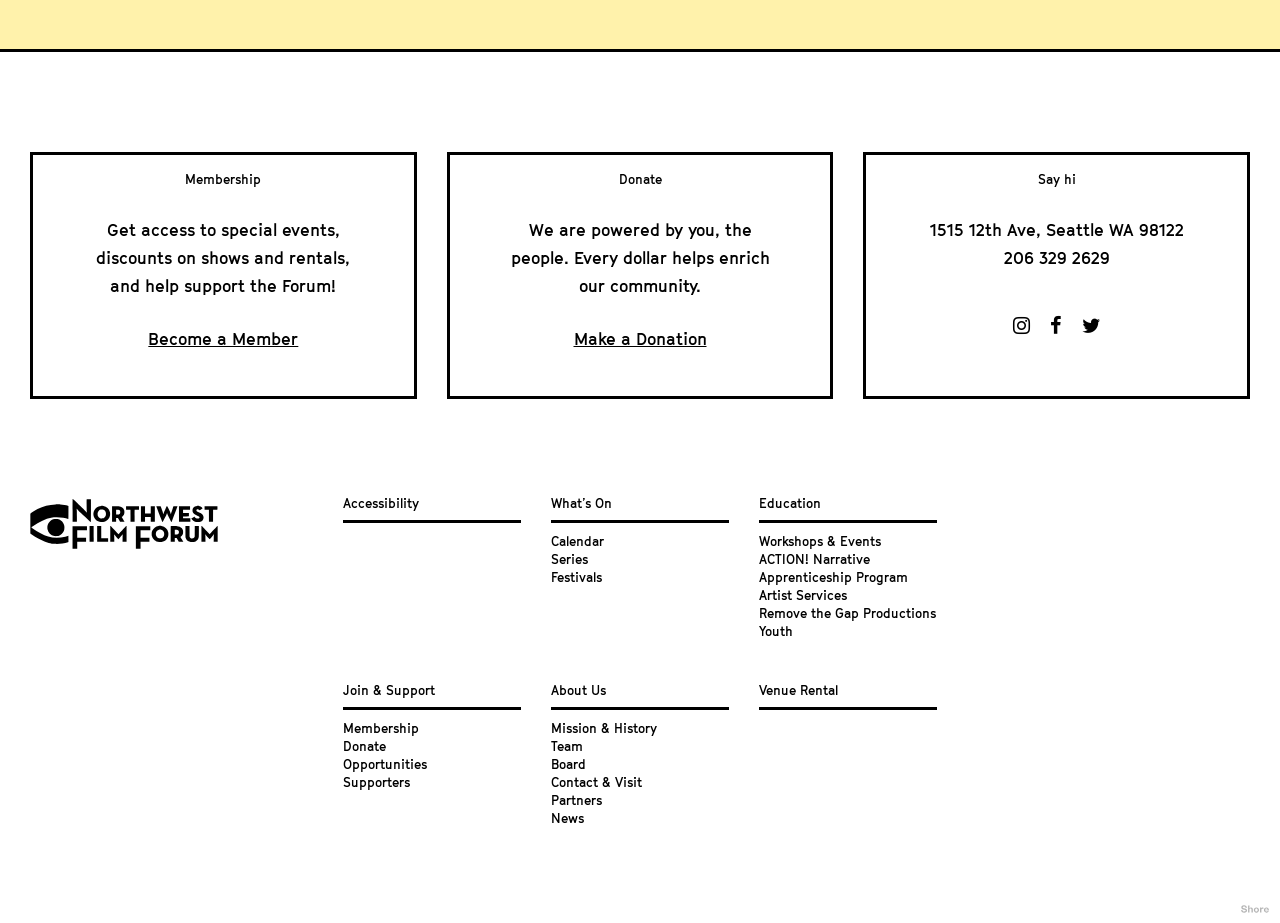How can you contact the forum?
Using the information from the image, provide a comprehensive answer to the question.

The webpage has links to 'Contact & Visit' and phone numbers, which suggests that you can contact the forum by phone or by visiting their location.